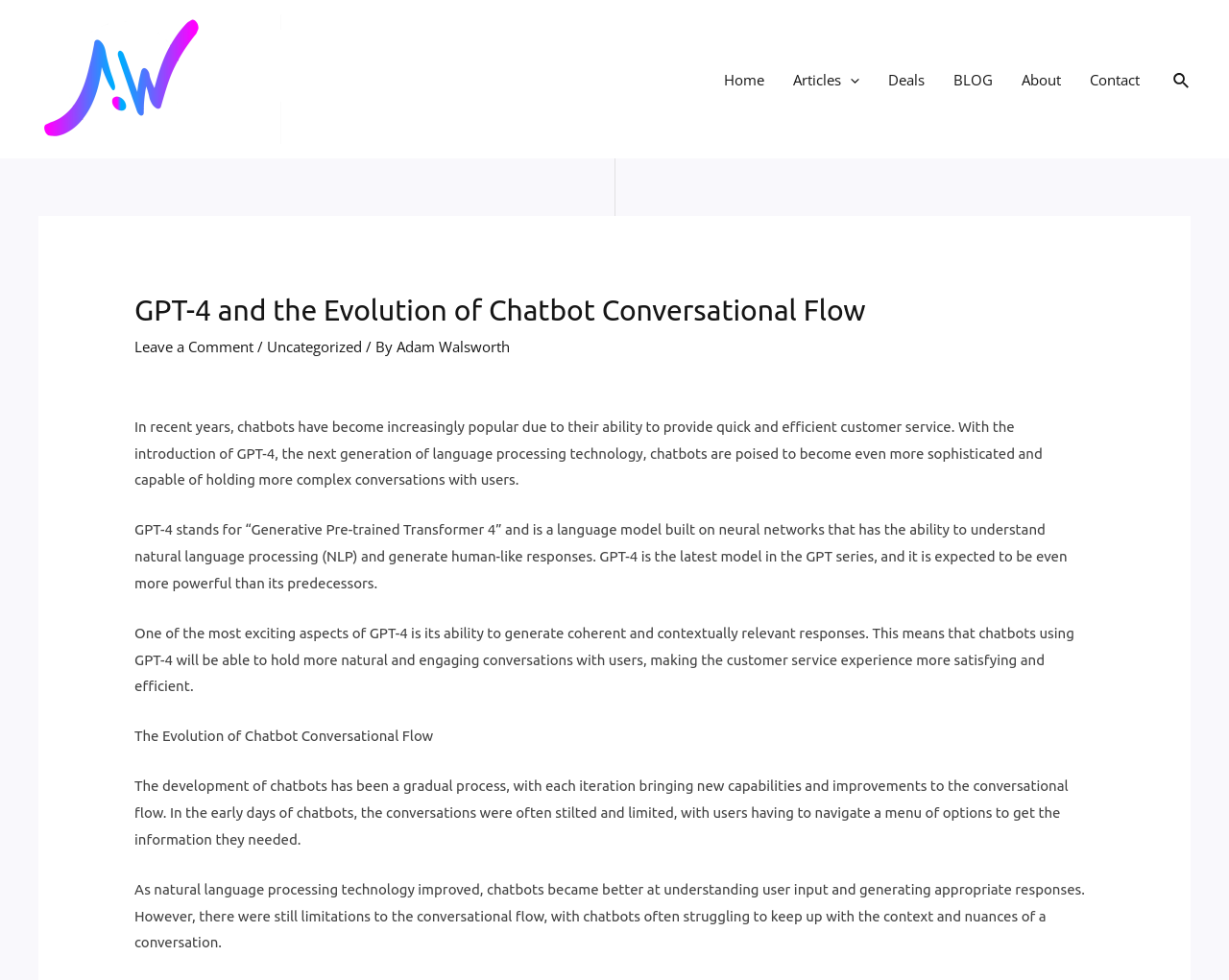Determine the bounding box coordinates of the clickable element necessary to fulfill the instruction: "Chat with an agent". Provide the coordinates as four float numbers within the 0 to 1 range, i.e., [left, top, right, bottom].

None